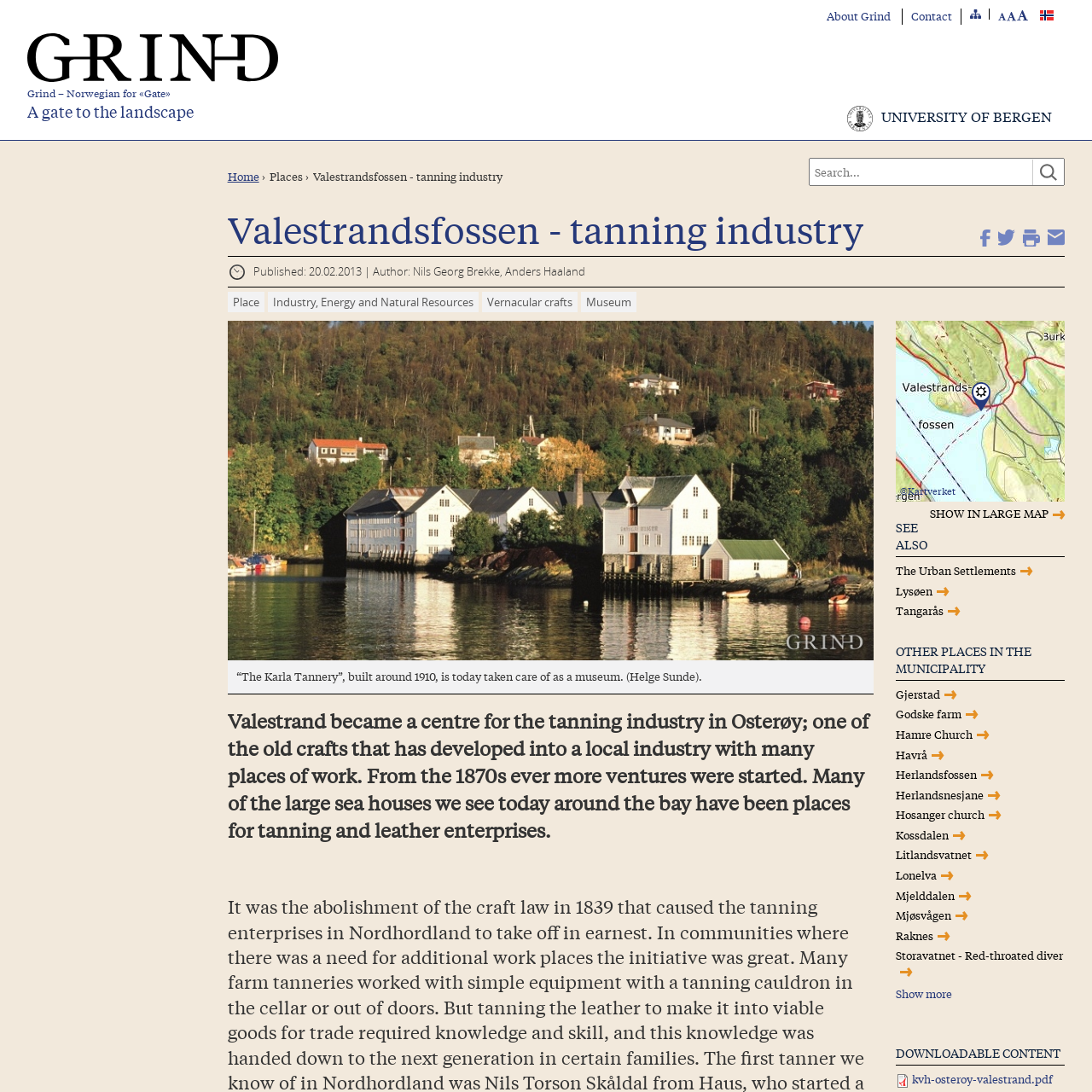What is the significance of the icon in the image?
Look at the area highlighted by the red bounding box and answer the question in detail, drawing from the specifics shown in the image.

According to the caption, the icon in the image likely represents a visual icon associated with the tanning industry, specifically linked to Valestrand, and symbolizes the area's legacy, connecting contemporary audiences with the historical significance of tanning practices and highlighting the evolution of such industries in Vestland.